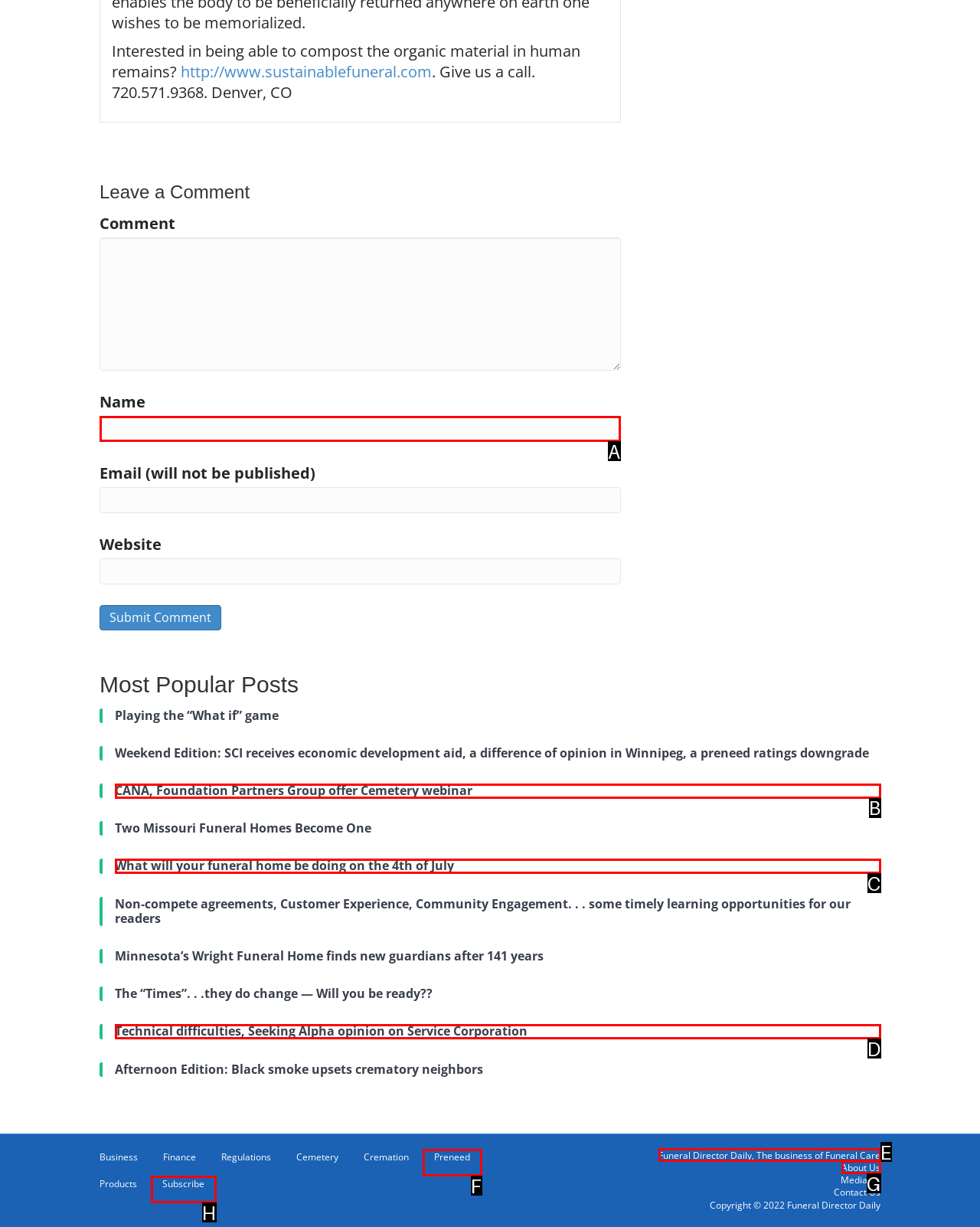Look at the highlighted elements in the screenshot and tell me which letter corresponds to the task: View the recent post about Dynamic Dispatch.

None